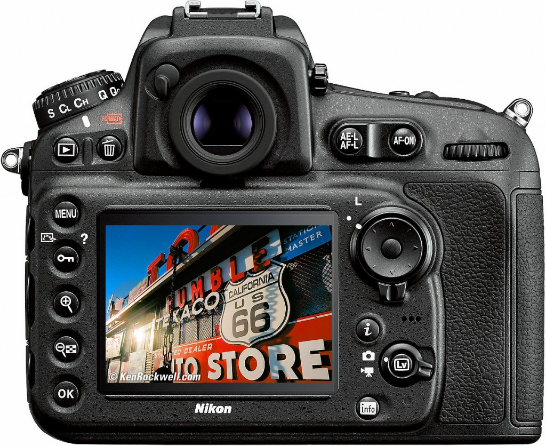Based on what you see in the screenshot, provide a thorough answer to this question: How many points does the autofocus system have?

The caption highlights the camera's remarkable 51-point autofocus system, which is a notable feature of the Nikon D810.